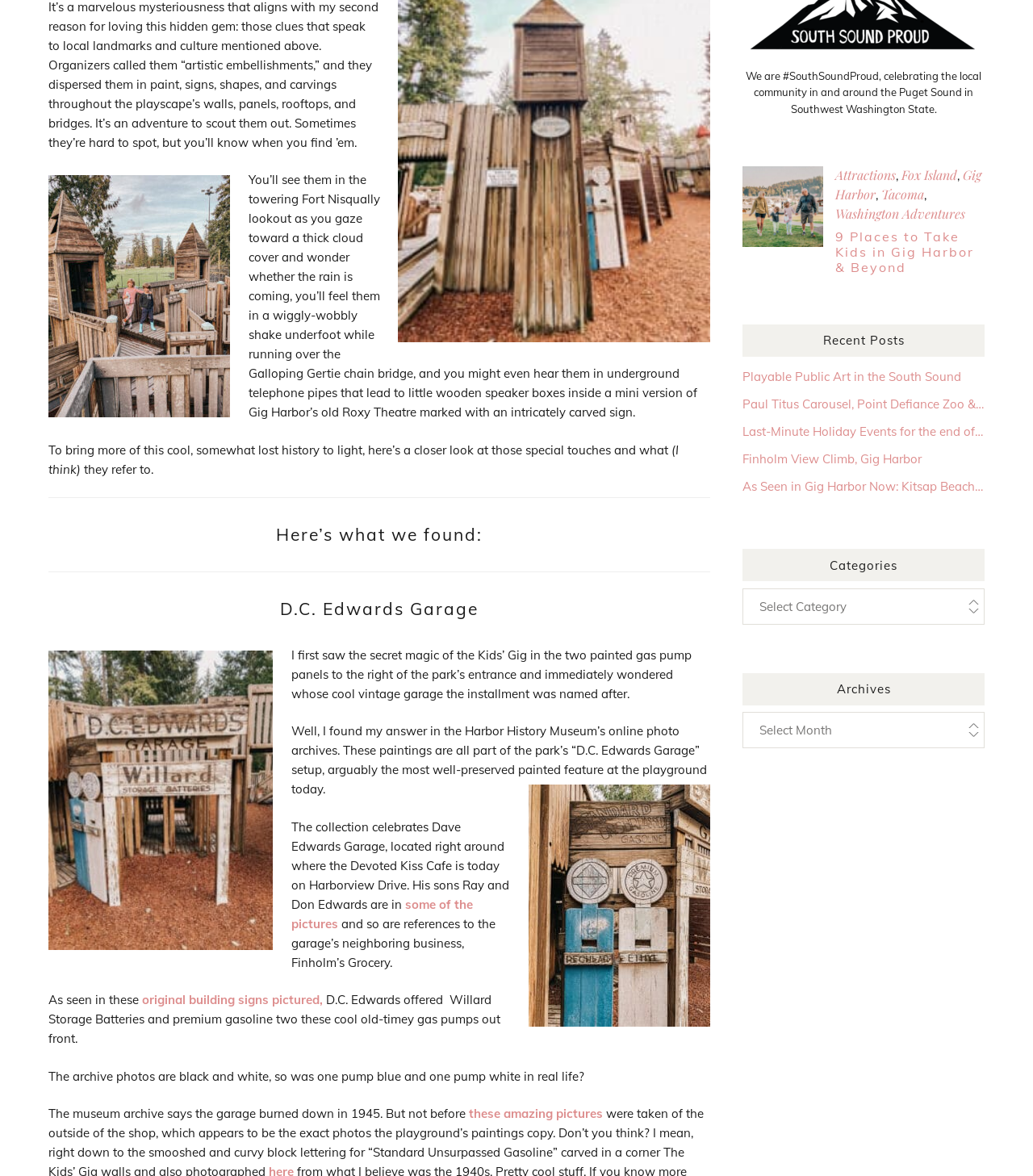Give a one-word or short phrase answer to this question: 
What is the name of the garage mentioned in the article?

D.C. Edwards Garage